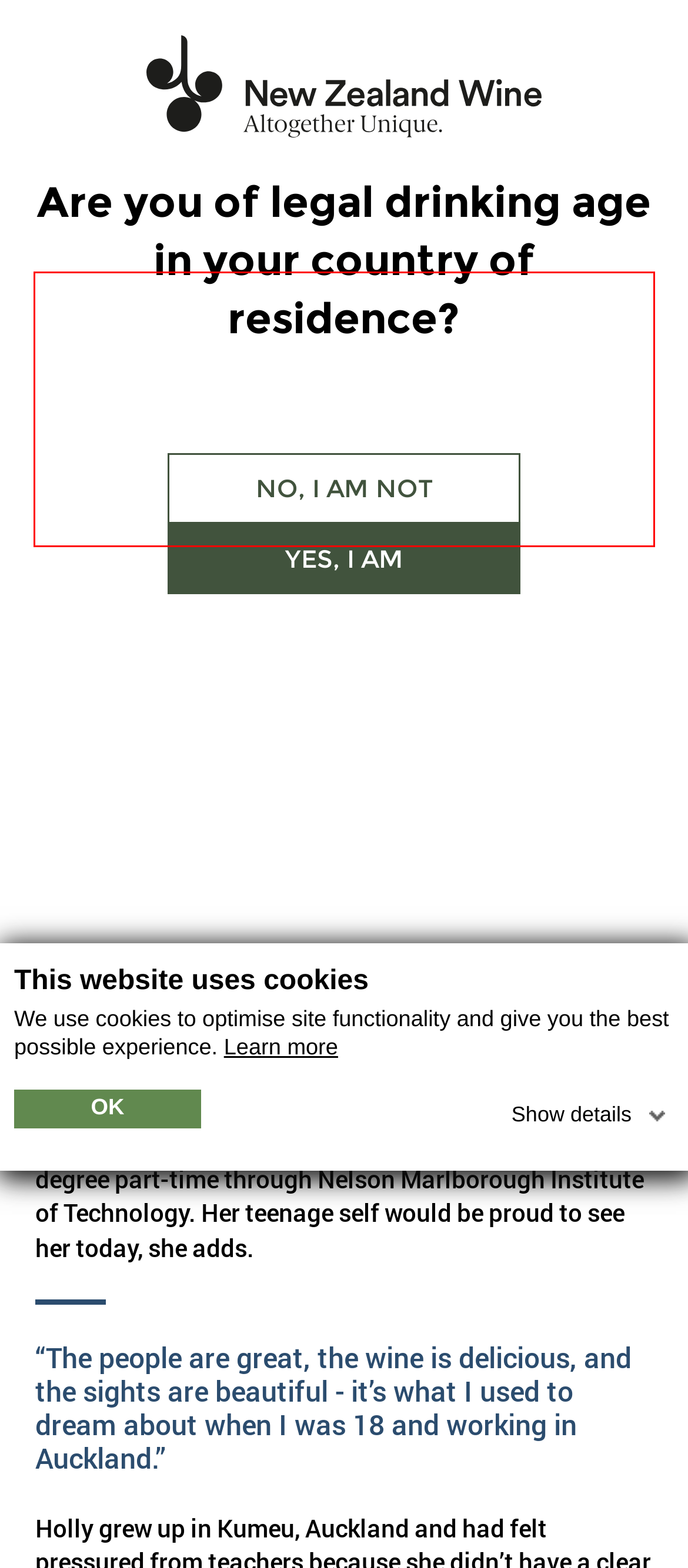Within the screenshot of the webpage, there is a red rectangle. Please recognize and generate the text content inside this red bounding box.

“As soon as I entered this industry, I felt like I belonged,” says Holly West, after she started working weekends at the Matua cellar door during her final year of high school. “I always knew that I wasn’t going to get a corporate or desk job, I wanted a job with purpose that I was passionate about.”